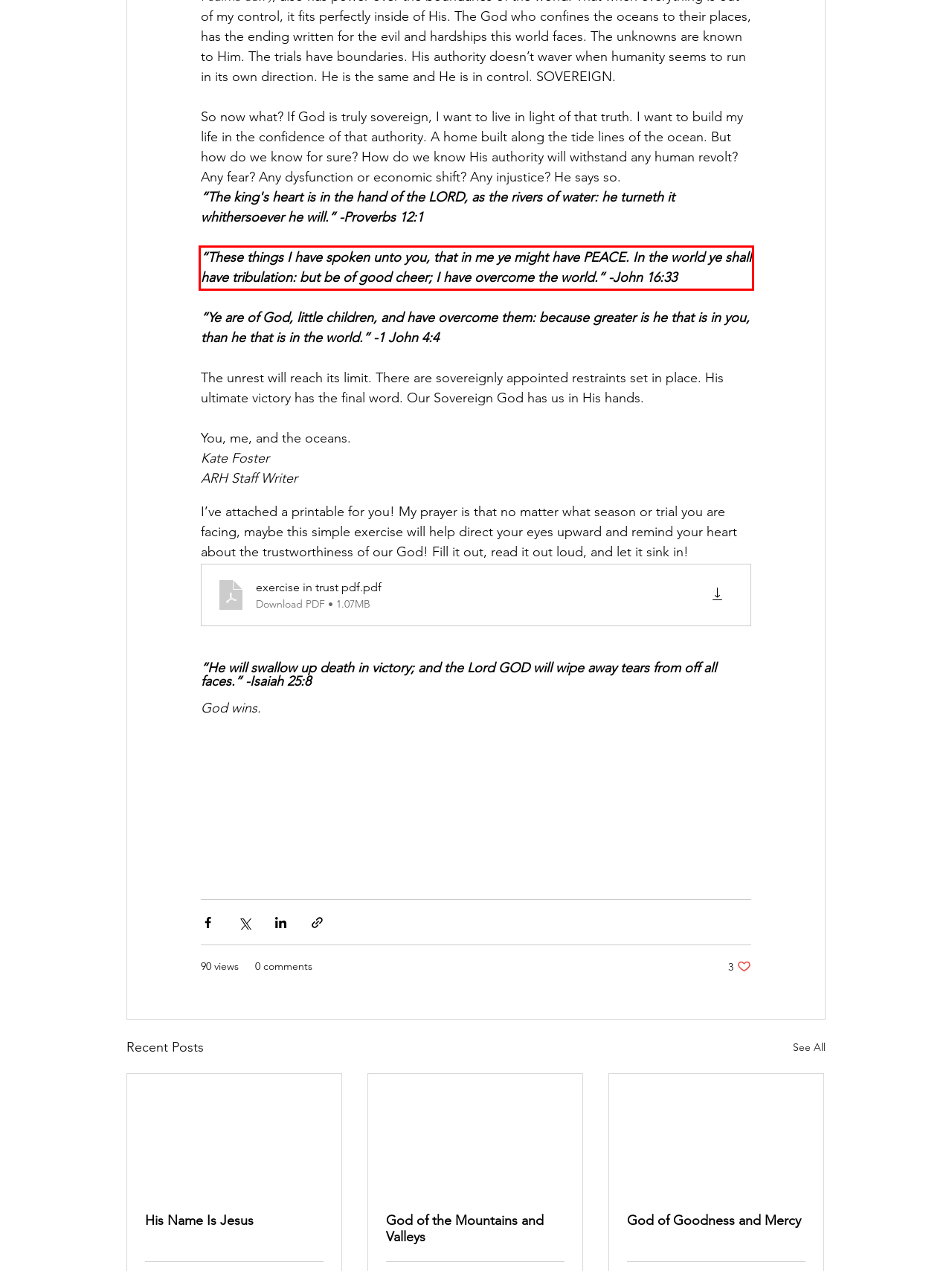With the provided screenshot of a webpage, locate the red bounding box and perform OCR to extract the text content inside it.

“These things I have spoken unto you, that in me ye might have PEACE. In the world ye shall have tribulation: but be of good cheer; I have overcome the world.” -John 16:33